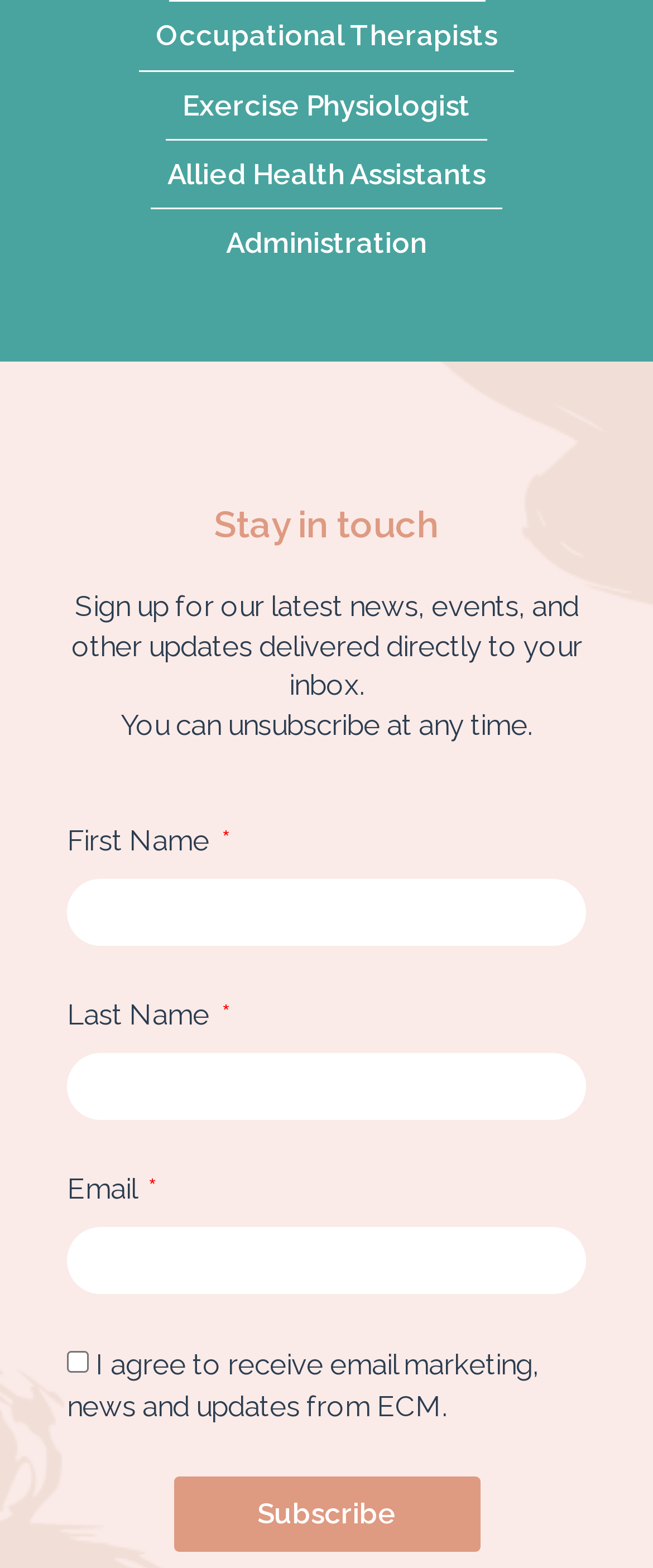Locate the bounding box coordinates of the clickable area to execute the instruction: "Share this item on Pinterest". Provide the coordinates as four float numbers between 0 and 1, represented as [left, top, right, bottom].

None